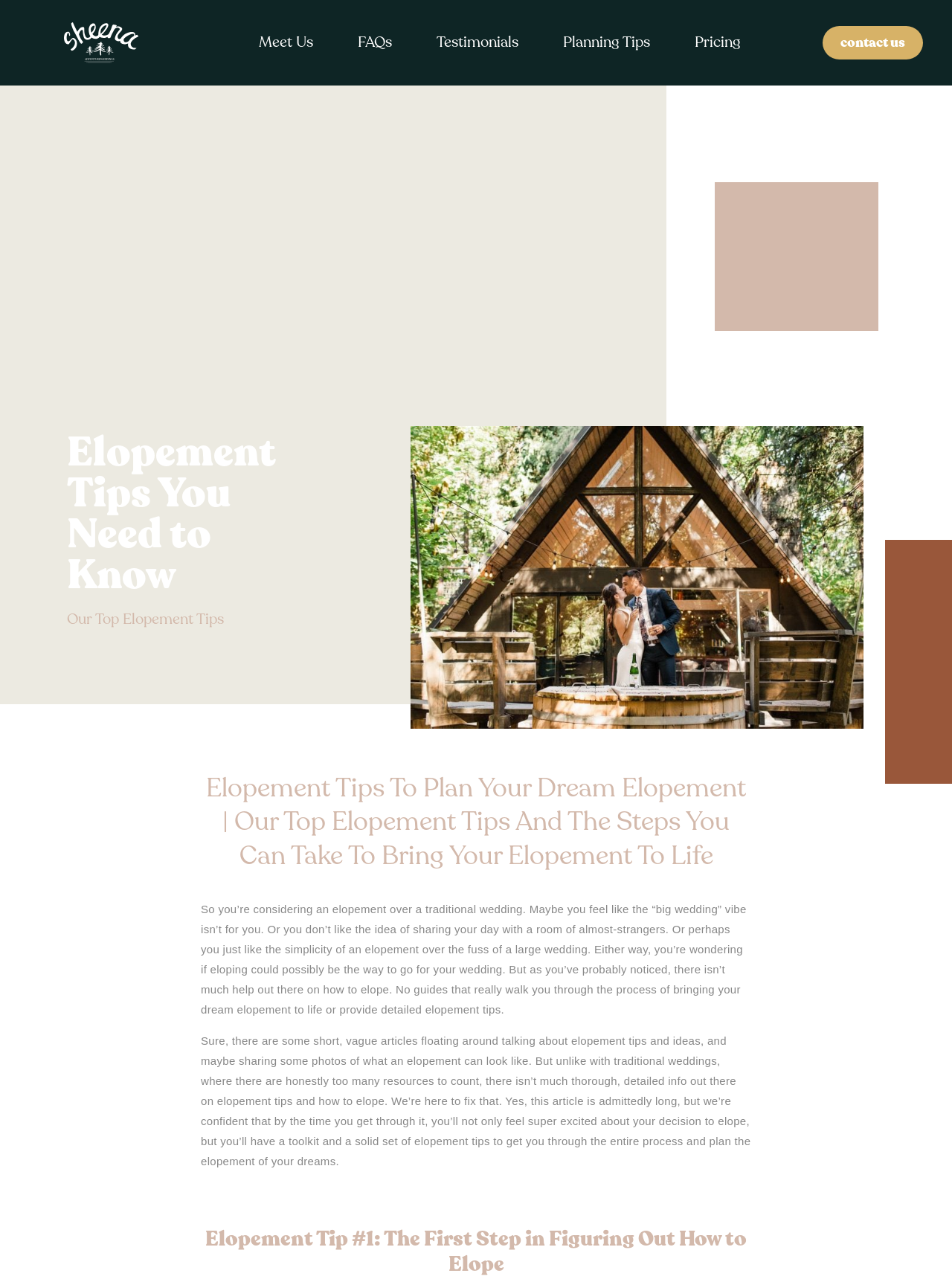Given the element description "Planning Tips" in the screenshot, predict the bounding box coordinates of that UI element.

[0.568, 0.026, 0.706, 0.04]